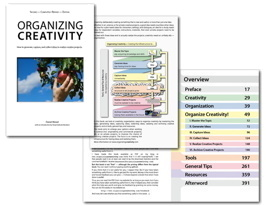Please respond to the question using a single word or phrase:
Is the book available for free?

Yes